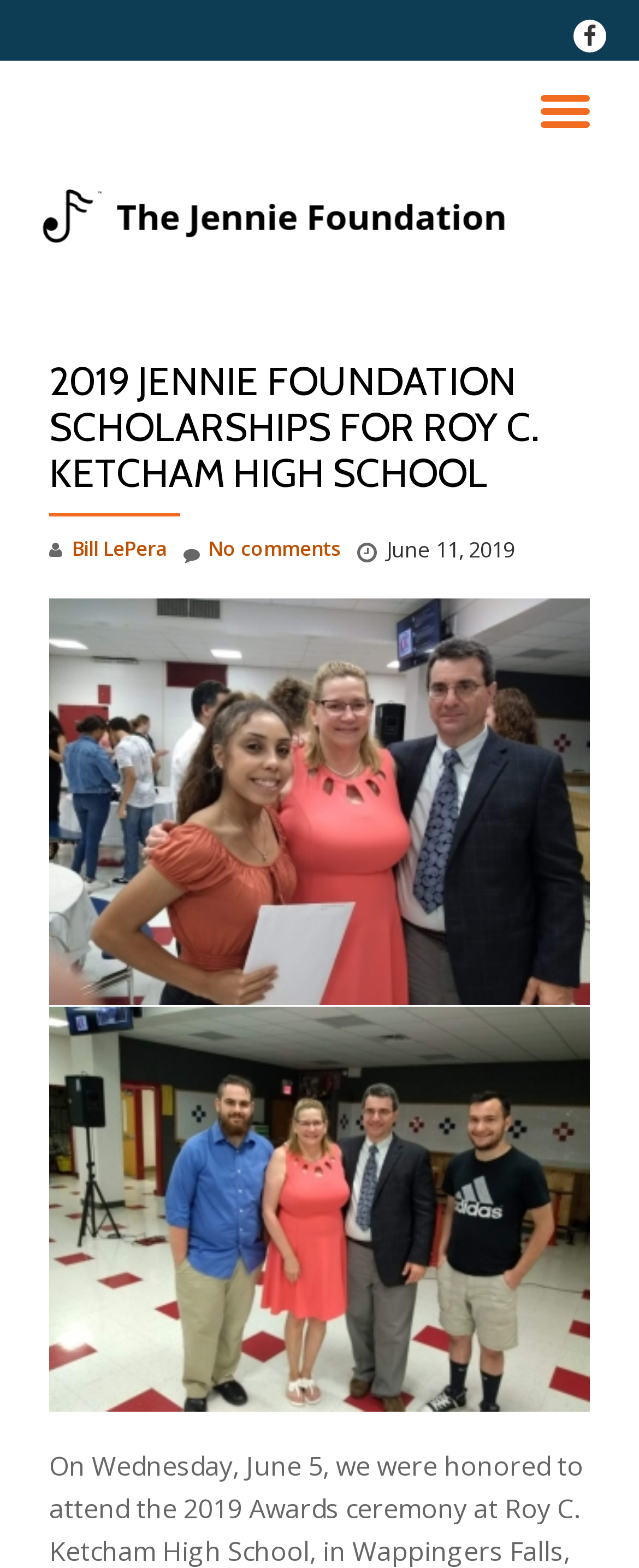Answer succinctly with a single word or phrase:
How many images are there in the article?

3